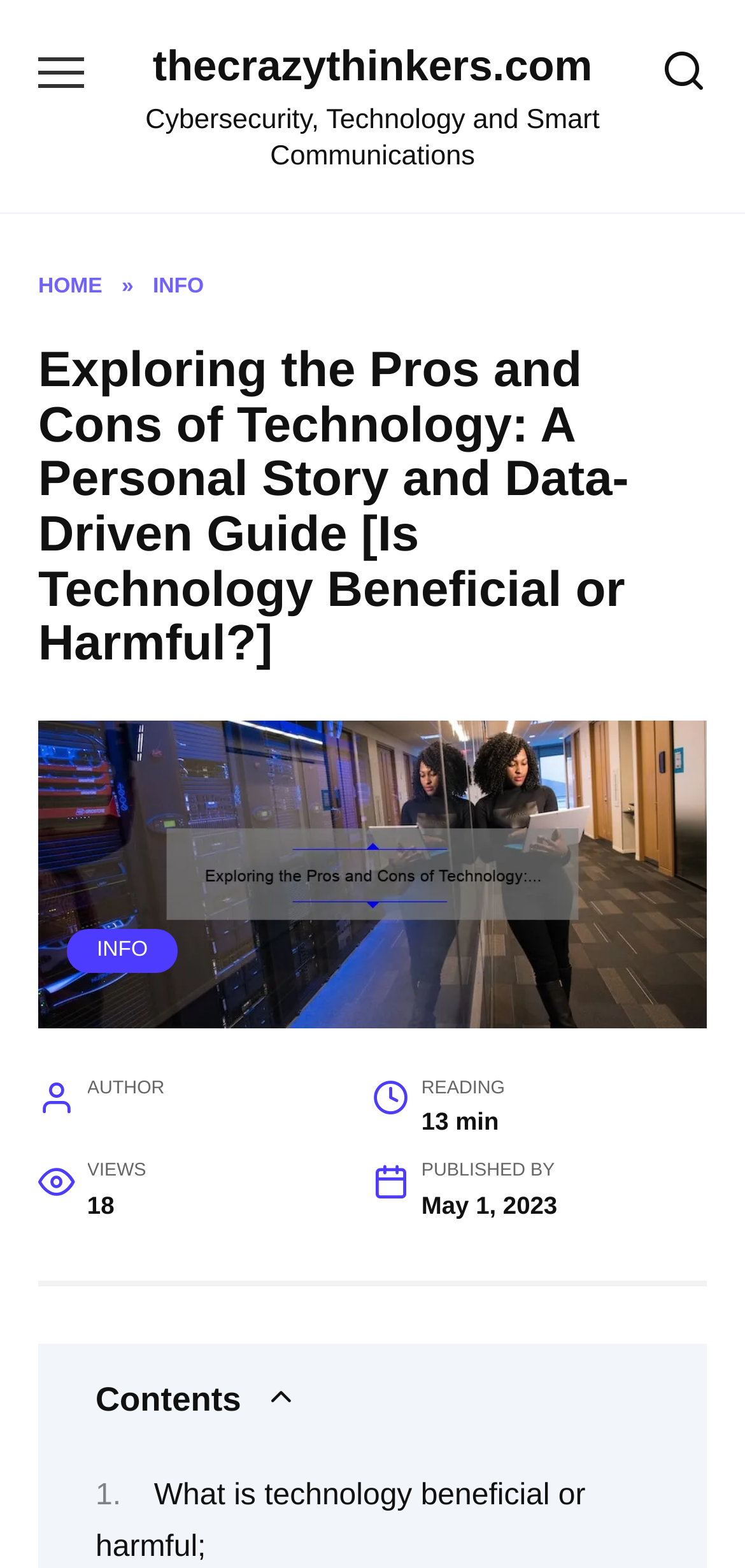Provide a thorough description of the webpage's content and layout.

The webpage is an article titled "Exploring the Pros and Cons of Technology: A Personal Story and Data-Driven Guide [Is Technology Beneficial or Harmful?]" from the website thecrazythinkers.com. At the top left, there is a link to the website's homepage, followed by a static text "Cybersecurity, Technology and Smart Communications" and a navigation menu with links to "HOME" and "INFO". 

Below the navigation menu, there is a heading with the article title, accompanied by an image. On the right side of the image, there are links to "INFO" and static texts displaying the author, reading time, views, and publication date. 

Further down, there is a static text "Contents" followed by a link to a section titled "What is technology beneficial or harmful;". The article appears to explore the debated topic of whether technology is beneficial or harmful, with a personal story and data-driven guide.